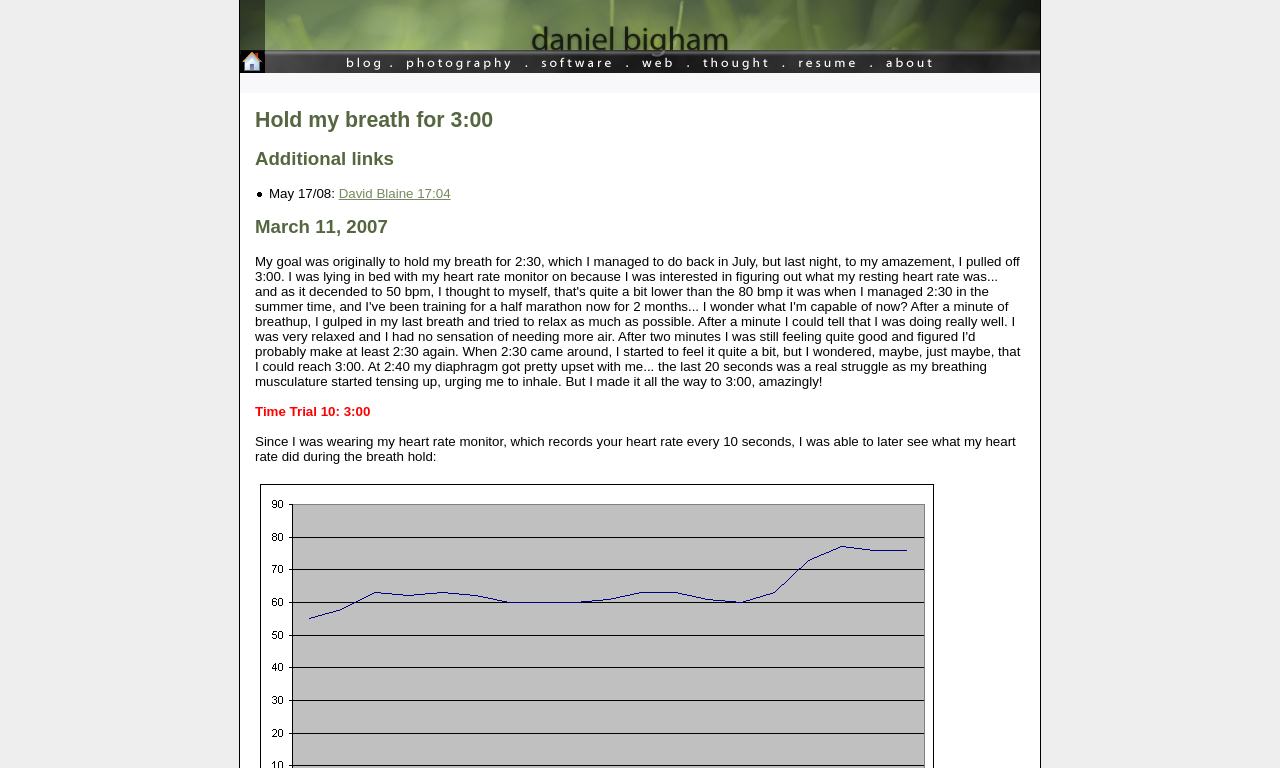Provide a thorough description of the webpage you see.

The webpage is about "Hold my breath for 3:00". At the top, there are three images aligned horizontally, taking up almost the entire width of the page. Below these images, there are another three images aligned horizontally, similar to the first row.

Below the second row of images, there is a heading that reads "Hold my breath for 3:00". To the right of this heading, there is another heading that says "Additional links". Underneath these headings, there is a table with a single row and two columns. The left column contains two small images, one on top of the other, while the right column contains a link that reads "David Blaine 17:04" with a description "May 17/08".

Further down the page, there is a heading that reads "March 11, 2007". Below this heading, there are two blocks of text. The first block reads "Time Trial 10: 3:00", and the second block is a paragraph that discusses the author's heart rate during a breath-holding exercise.